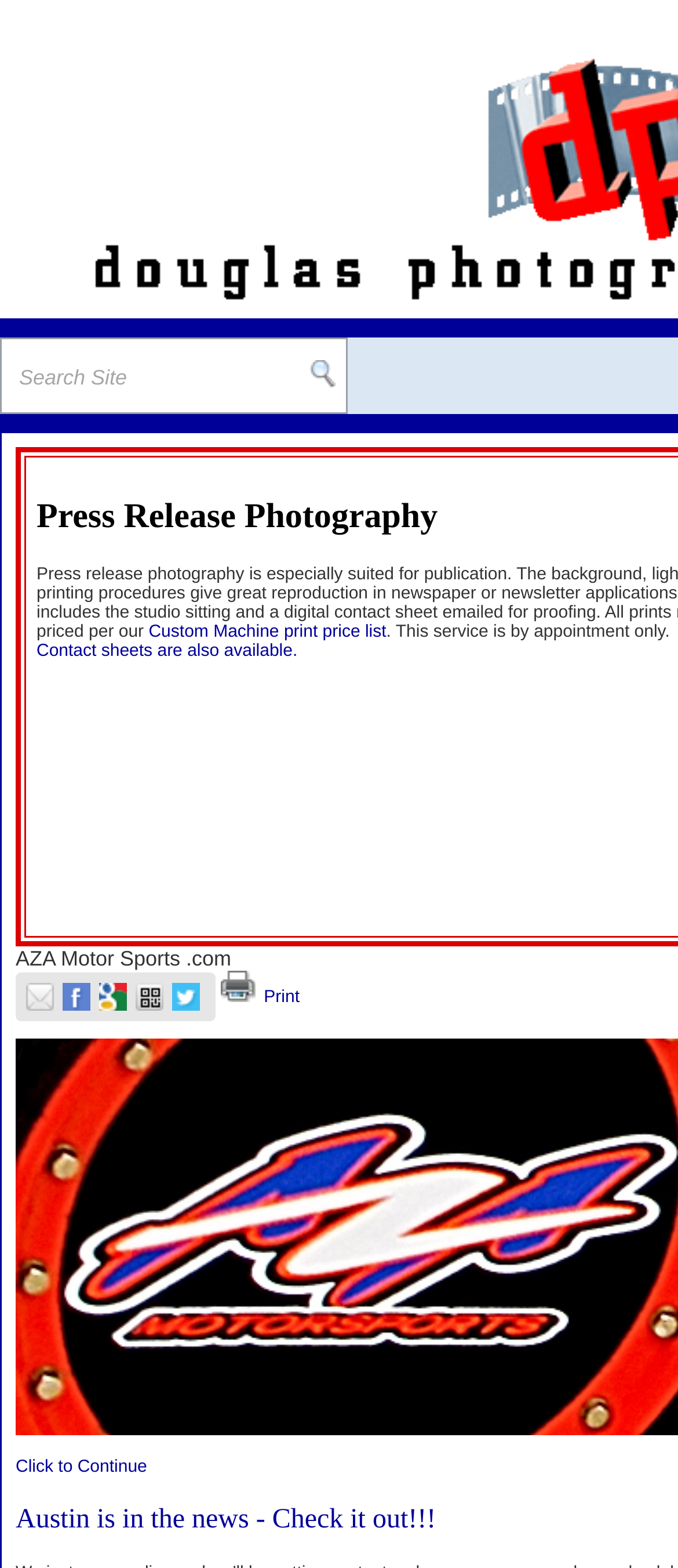What is the name of the website?
Please respond to the question thoroughly and include all relevant details.

The name of the website can be found at the top of the webpage, where it is displayed as a static text element.